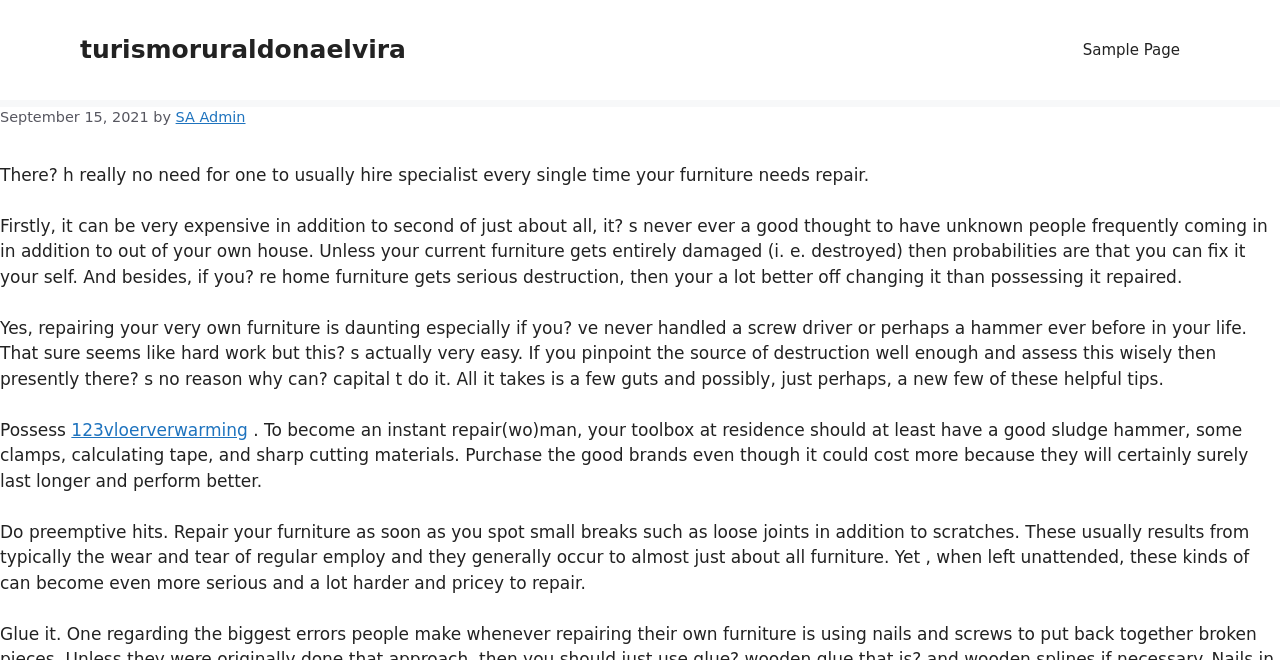Based on the element description turismoruraldonaelvira, identify the bounding box of the UI element in the given webpage screenshot. The coordinates should be in the format (top-left x, top-left y, bottom-right x, bottom-right y) and must be between 0 and 1.

[0.062, 0.053, 0.317, 0.097]